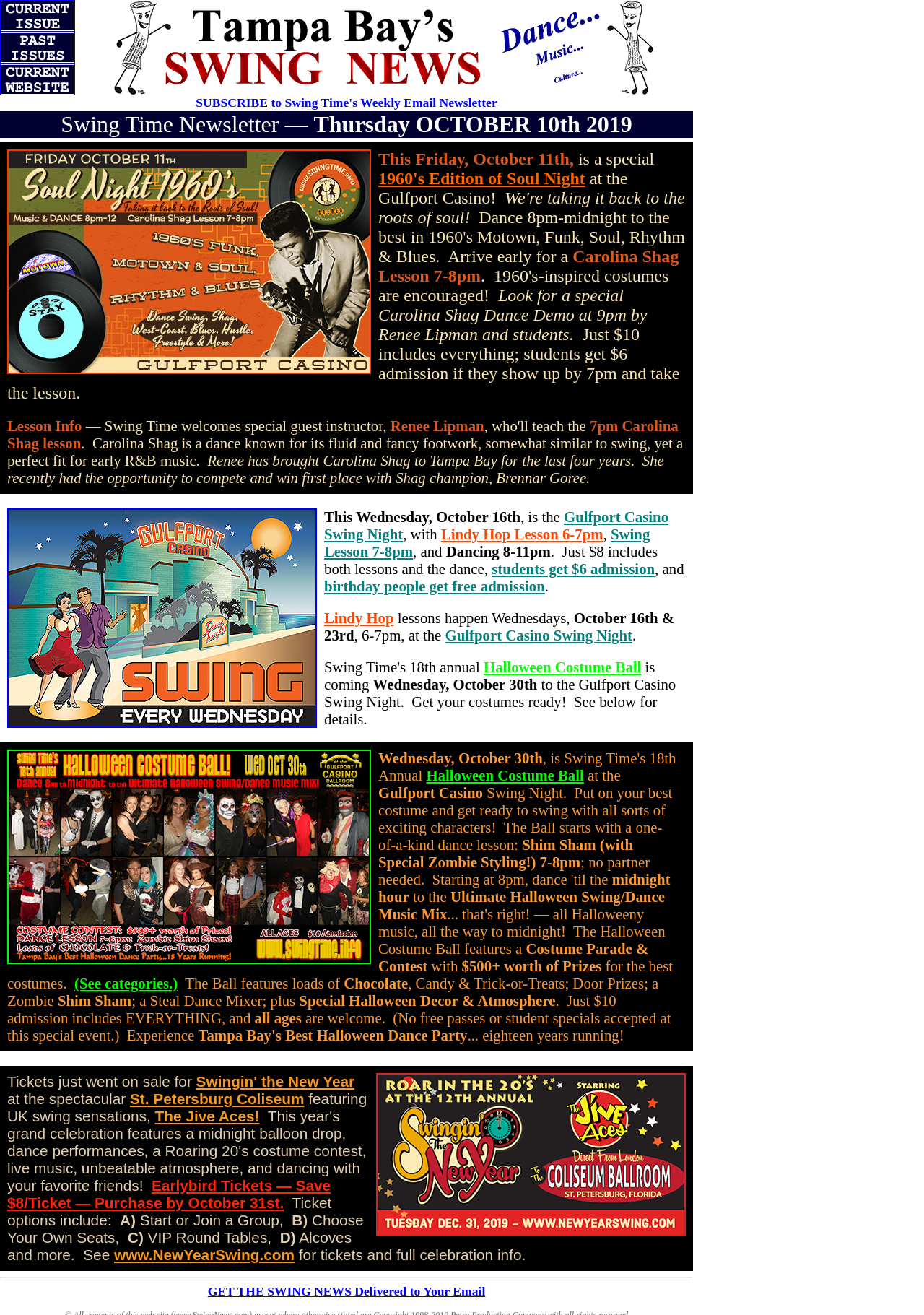Calculate the bounding box coordinates for the UI element based on the following description: "www.NewYearSwing.com". Ensure the coordinates are four float numbers between 0 and 1, i.e., [left, top, right, bottom].

[0.123, 0.948, 0.319, 0.96]